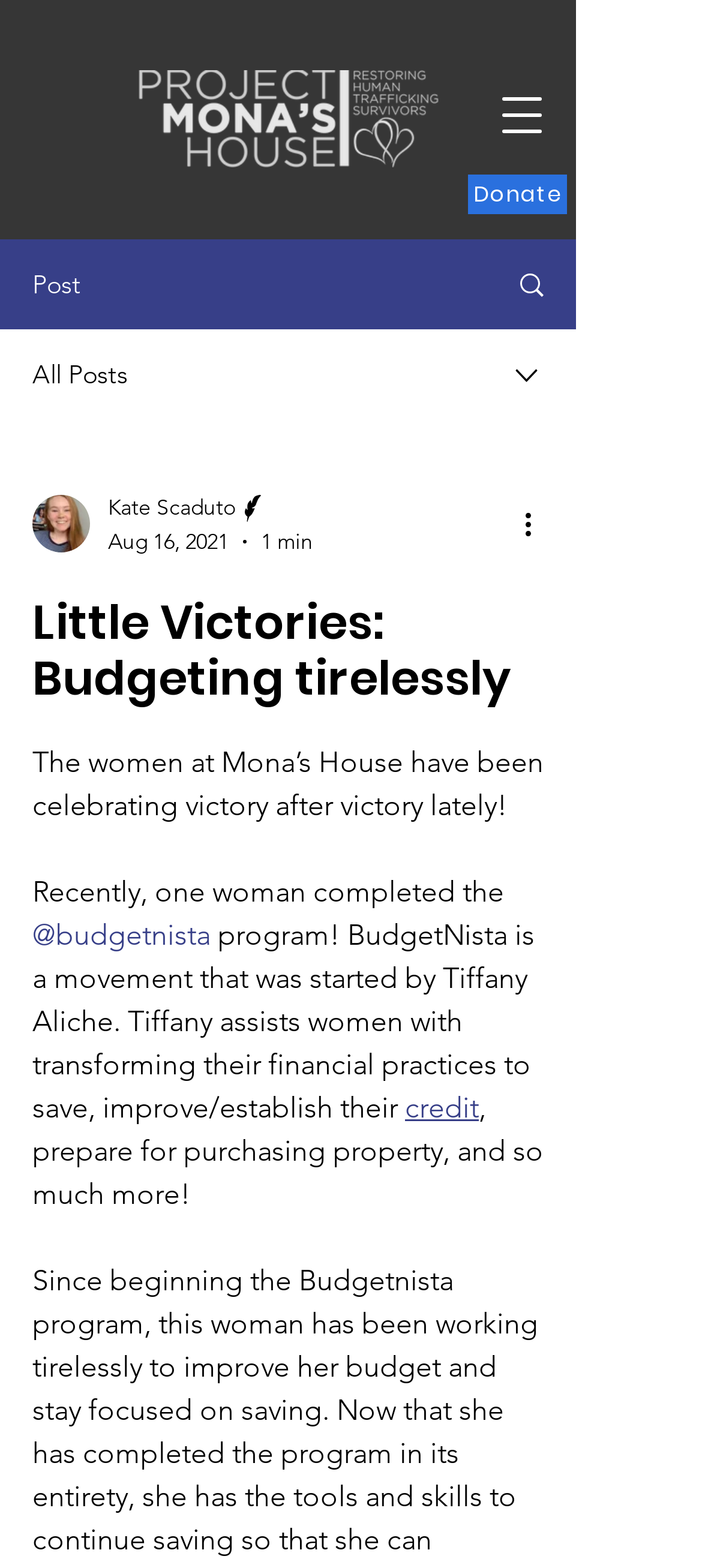What is the purpose of the BudgetNista program?
Please respond to the question with as much detail as possible.

By reading the static text elements, I found that the BudgetNista program is a movement that assists women with transforming their financial practices to save, improve/establish their credit, prepare for purchasing property, and so much more. Therefore, the purpose of the BudgetNista program is to help women transform their financial practices.